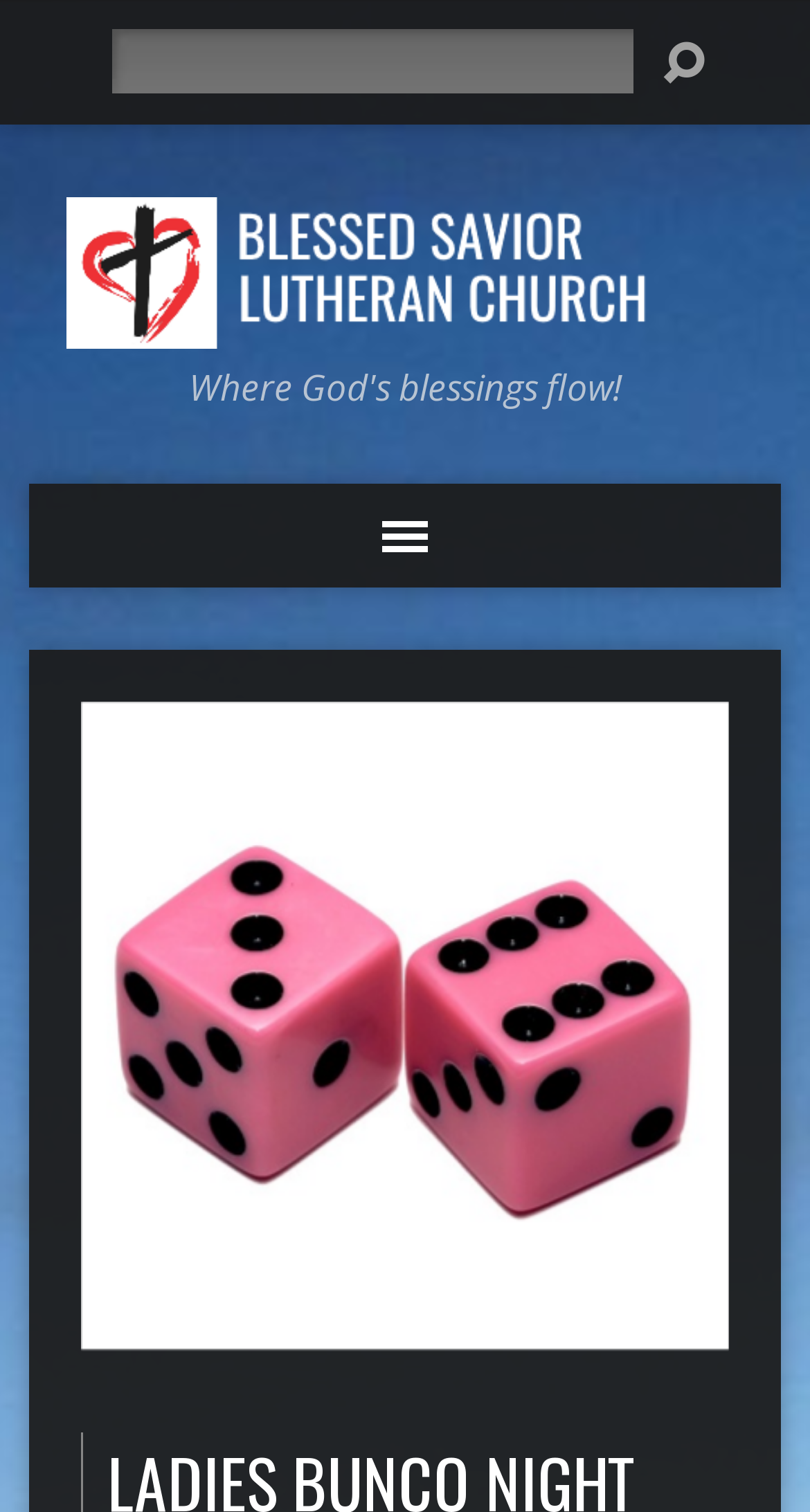Find and extract the text of the primary heading on the webpage.

LADIES BUNCO NIGHT